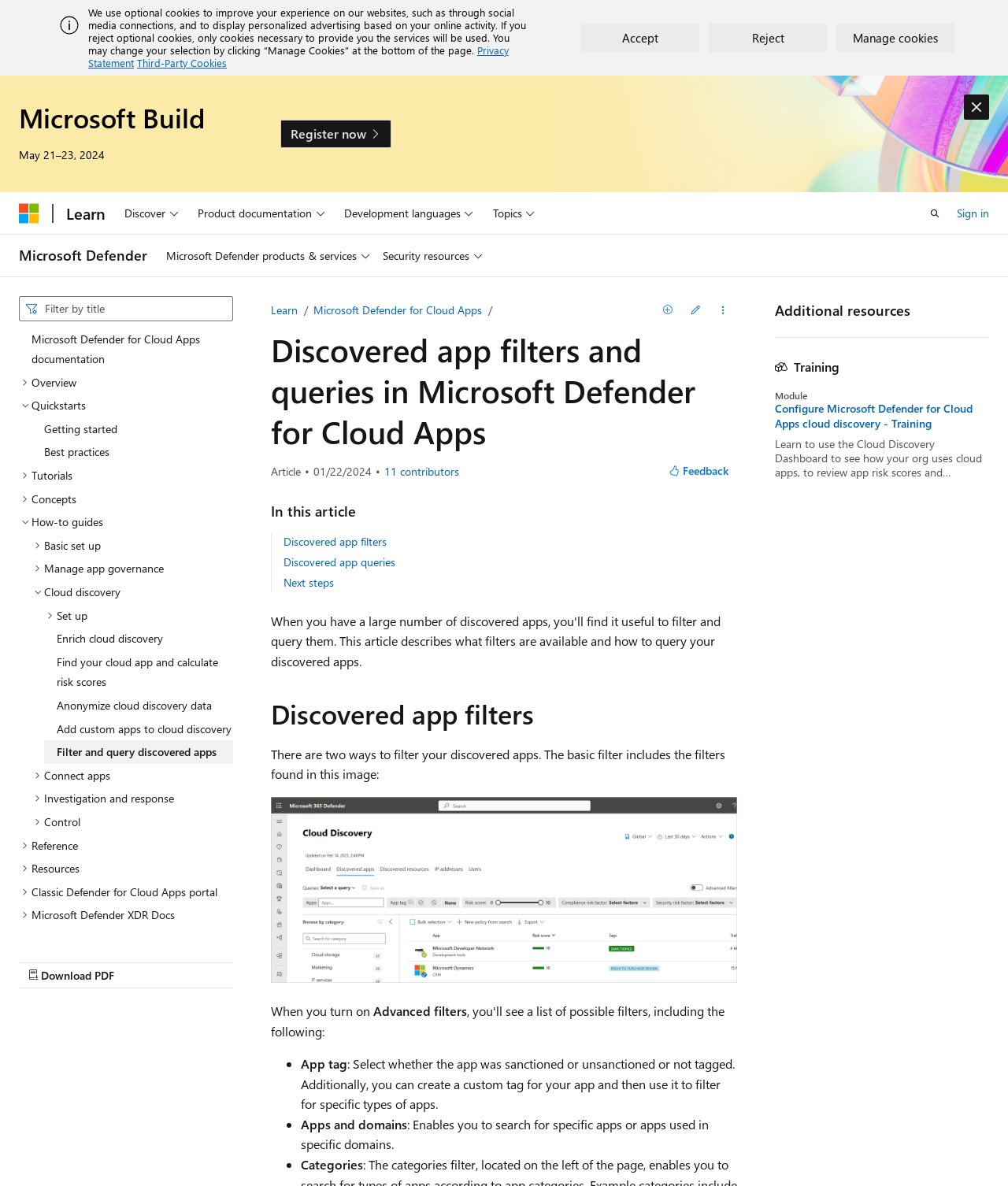Answer in one word or a short phrase: 
What is the name of the product being documented?

Microsoft Defender for Cloud Apps